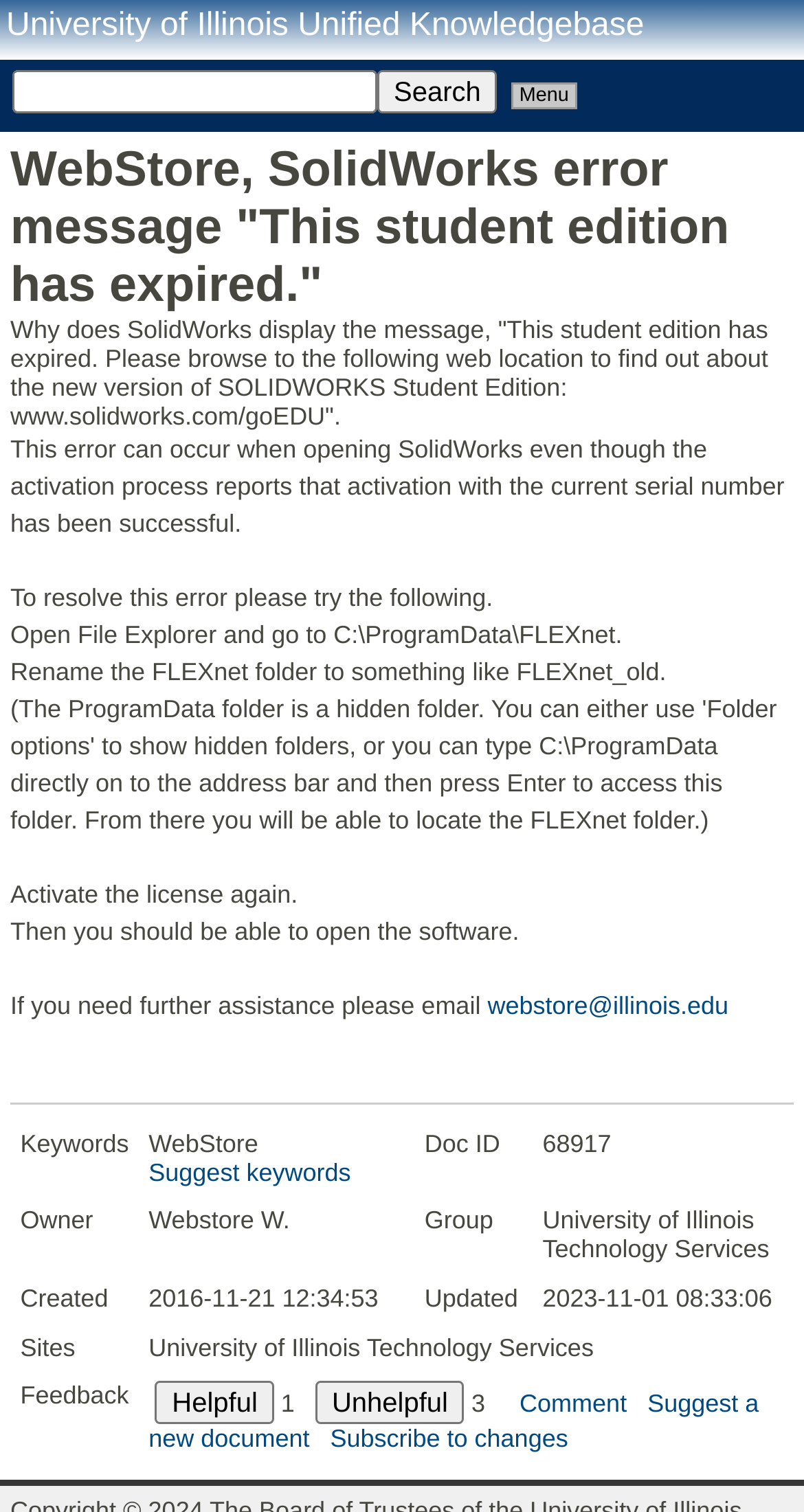Produce an elaborate caption capturing the essence of the webpage.

The webpage is titled "University of Illinois Unified Knowledgebase" and has a prominent heading with the same title at the top. Below the heading, there is a search bar with a textbox and a "Search" button, accompanied by a "Menu" link. 

The main content of the page is an article that takes up most of the screen. The article has a heading that reads "WebStore, SolidWorks error message 'This student edition has expired.'" followed by a series of paragraphs explaining the error and providing steps to resolve it. The text is divided into sections, with headings and static text describing the issue and the solution.

Below the article, there is a horizontal separator, followed by a table with five rows. The table has columns for "Keywords", "Doc ID", "Owner", "Group", "Created", "Updated", and "Sites". Each row contains information related to the article, such as keywords, document ID, owner, group, creation and update dates, and sites.

At the bottom of the table, there is a section for feedback, with buttons to mark the article as "Helpful" or "Unhelpful", and links to "Comment", "Suggest a new document", and "Subscribe to changes".